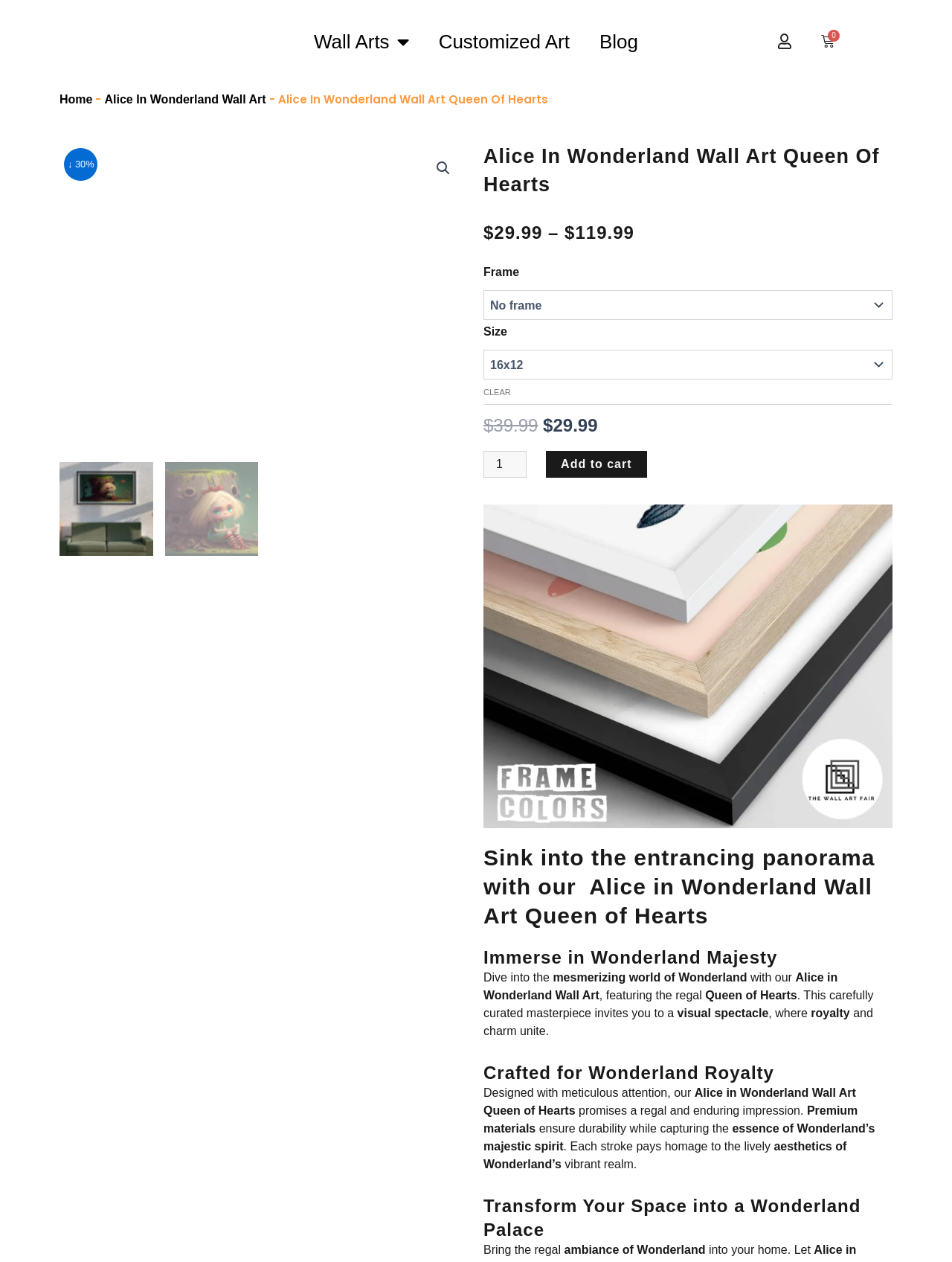Articulate a complete and detailed caption of the webpage elements.

This webpage is about Alice in Wonderland Wall Art Queen of Hearts, a product for home decoration. At the top, there is a navigation menu with links to "Wall Arts Menu Toggle", "Customized Art", "Blog", and a cart icon with "0" items. Below the navigation menu, there is a breadcrumb navigation showing the path "Home > Alice In Wonderland Wall Art > Alice In Wonderland Wall Art Queen Of Hearts".

On the left side, there is a large image of the product, Alice in Wonderland Wall Art Queen of Hearts, which takes up most of the screen. Below the image, there is a heading "Alice In Wonderland Wall Art Queen Of Hearts" and a discounted price label "↓ 30%". Next to the discounted price label, there is a search icon.

On the right side, there is a section with product information, including a heading "Alice In Wonderland Wall Art Queen Of Hearts", a price of "$29.99" with a strikethrough original price of "$39.99", and a dropdown menu to select the frame and size of the product. Below the product information, there is a quantity selector and an "Add to cart" button.

Further down the page, there are three headings: "Sink into the entrancing panorama with our Alice in Wonderland Wall Art Queen of Hearts", "Immerse in Wonderland Majesty", and "Crafted for Wonderland Royalty". These headings are followed by paragraphs of text describing the product, its design, and its features. The text is divided into several sections, each with a few sentences, and there are no images or other elements in this section.

Finally, there is a heading "Transform Your Space into a Wonderland Palace" and a paragraph of text encouraging the user to bring the ambiance of Wonderland into their home.